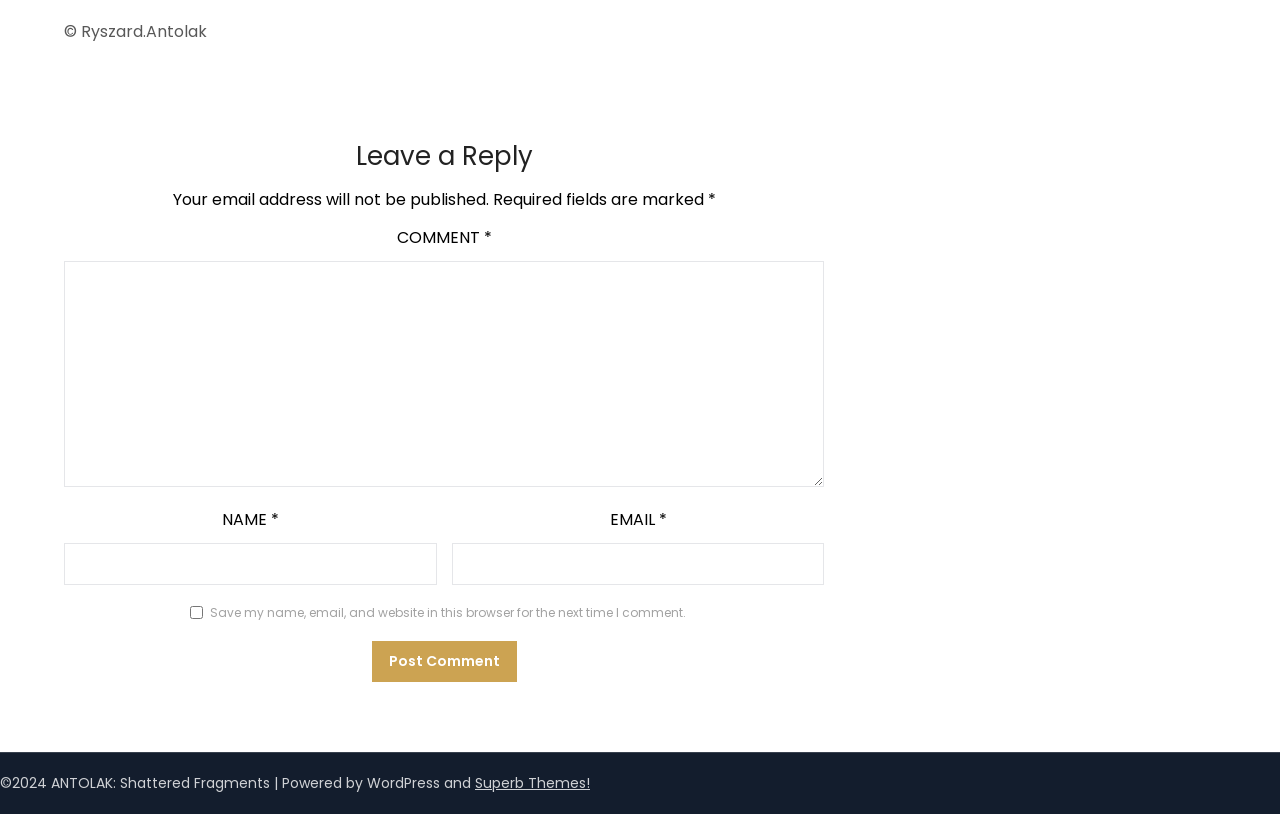Find the bounding box coordinates for the element described here: "Superb Themes!".

[0.371, 0.95, 0.461, 0.975]